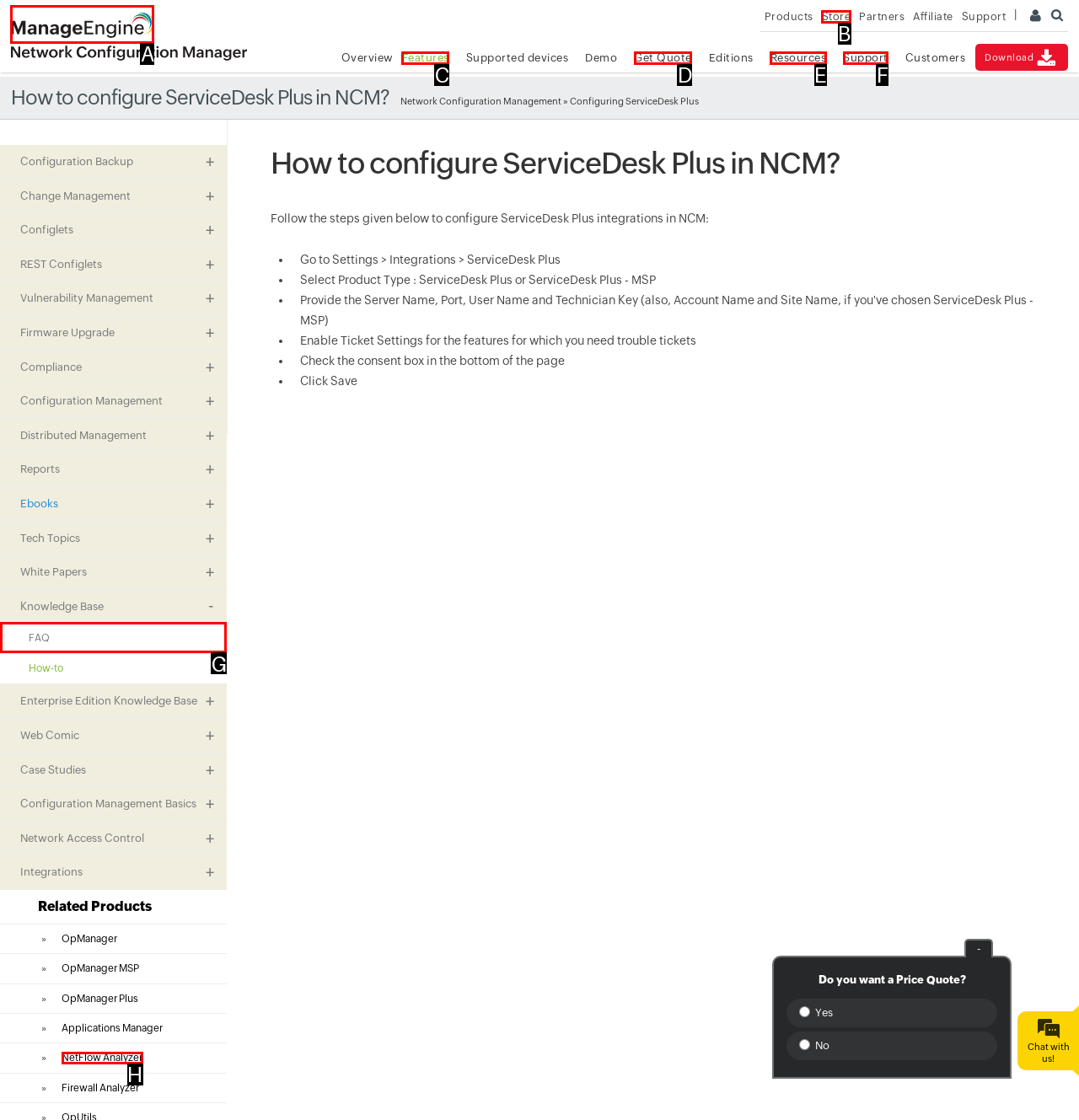Tell me which UI element to click to fulfill the given task: Check the 'FAQ' section. Respond with the letter of the correct option directly.

G